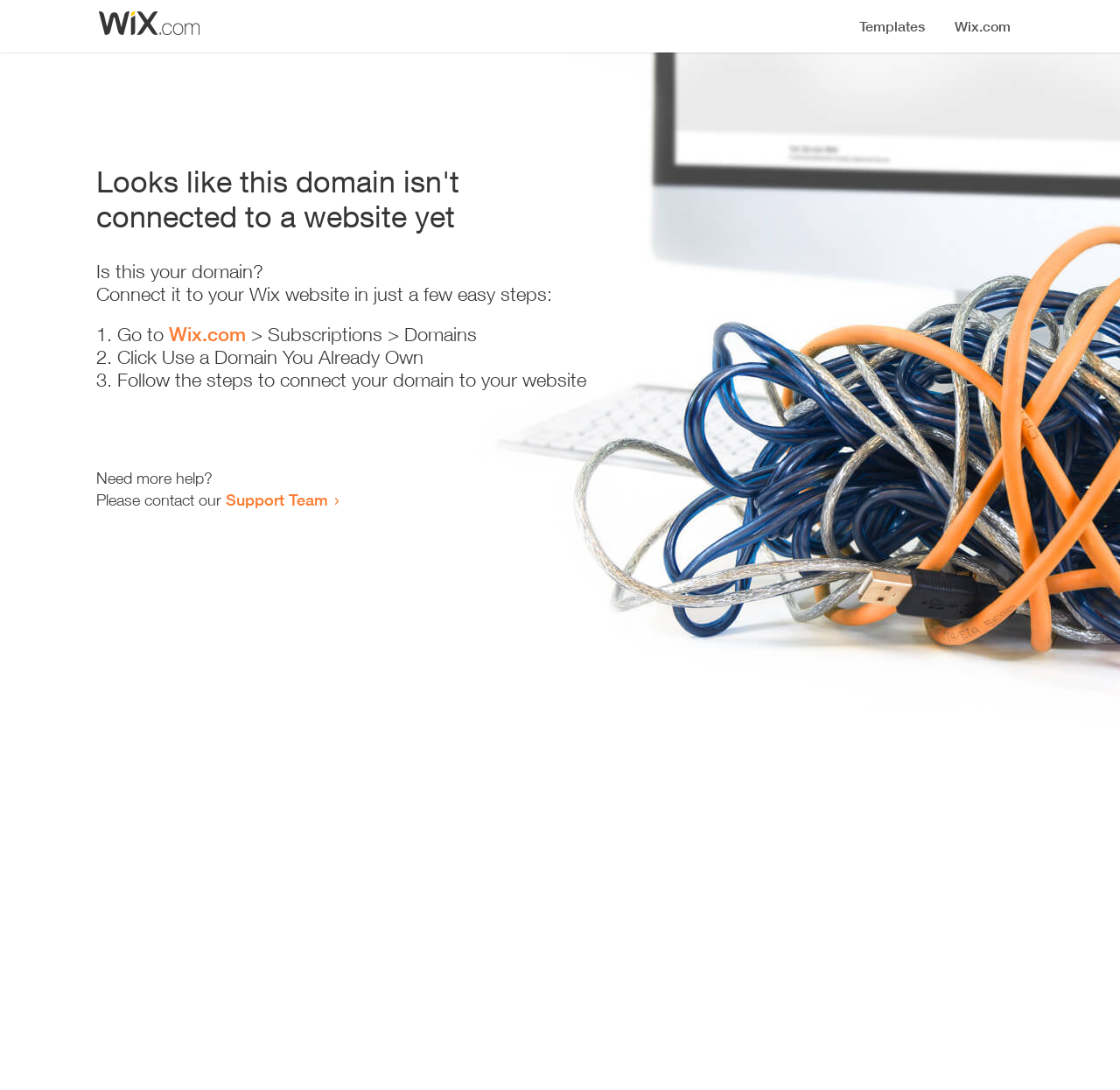Provide the bounding box coordinates for the UI element described in this sentence: "Support Team". The coordinates should be four float values between 0 and 1, i.e., [left, top, right, bottom].

[0.202, 0.449, 0.293, 0.467]